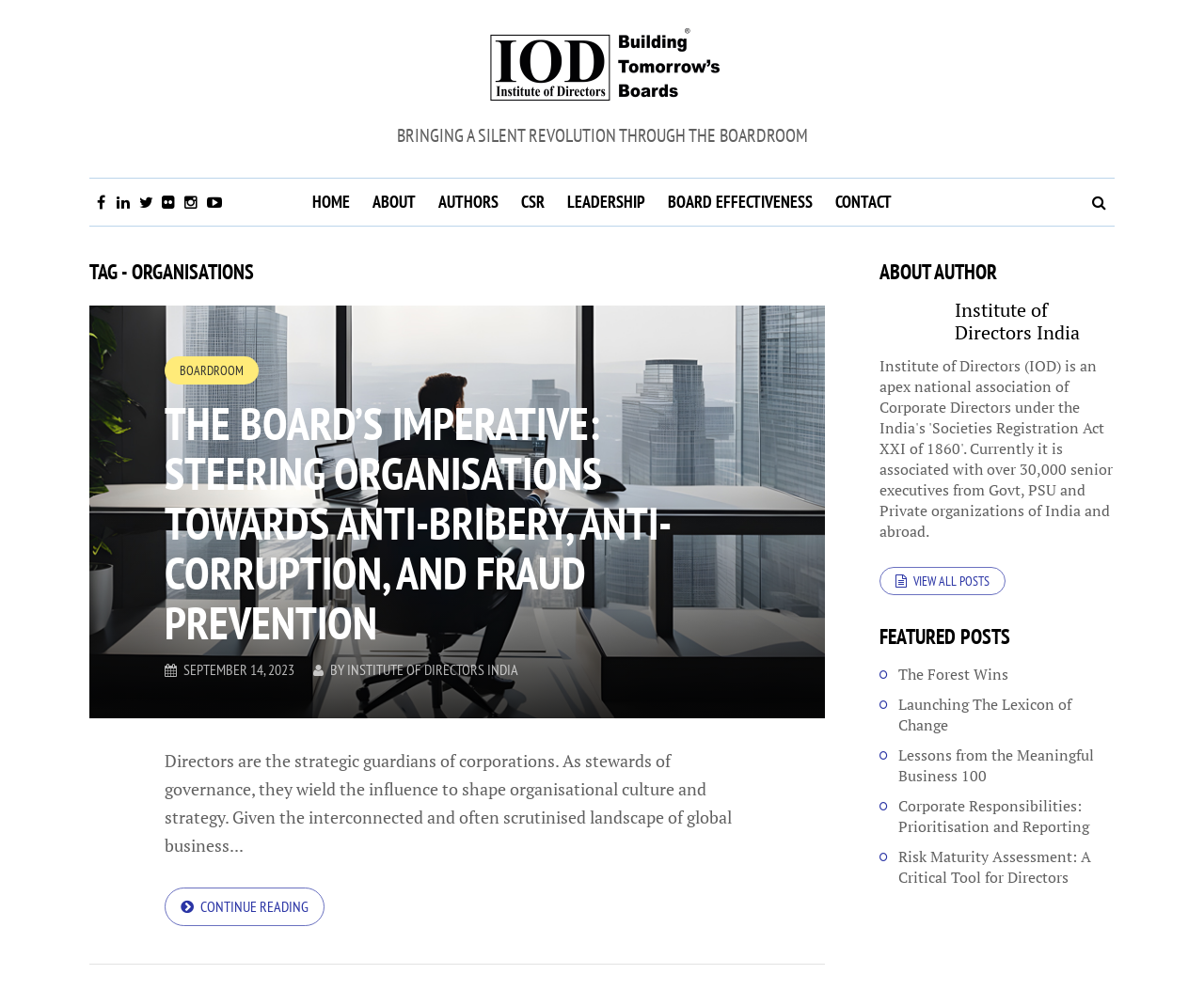Give a short answer using one word or phrase for the question:
What is the name of the organisation?

IODGLOBAL